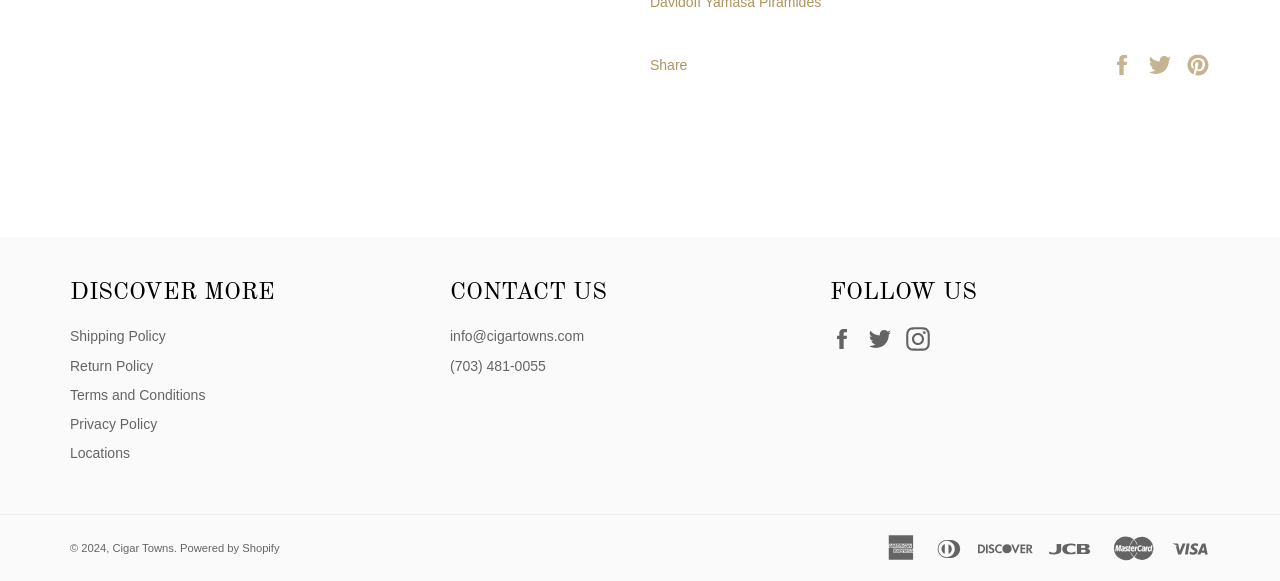Determine the bounding box coordinates (top-left x, top-left y, bottom-right x, bottom-right y) of the UI element described in the following text: Terms and Conditions

[0.055, 0.666, 0.16, 0.693]